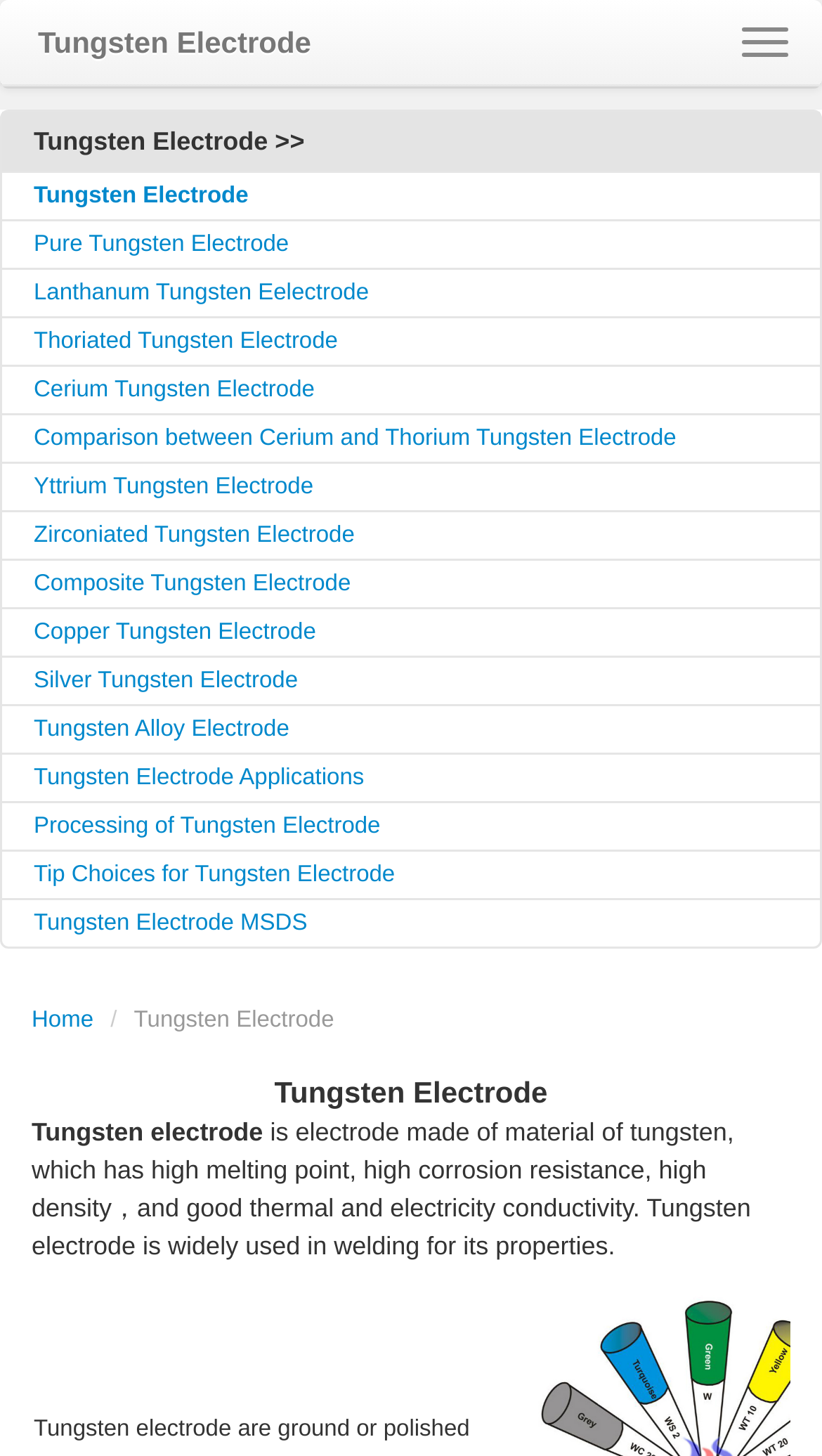Locate the UI element that matches the description Zirconiated Tungsten Electrode in the webpage screenshot. Return the bounding box coordinates in the format (top-left x, top-left y, bottom-right x, bottom-right y), with values ranging from 0 to 1.

[0.041, 0.359, 0.431, 0.376]